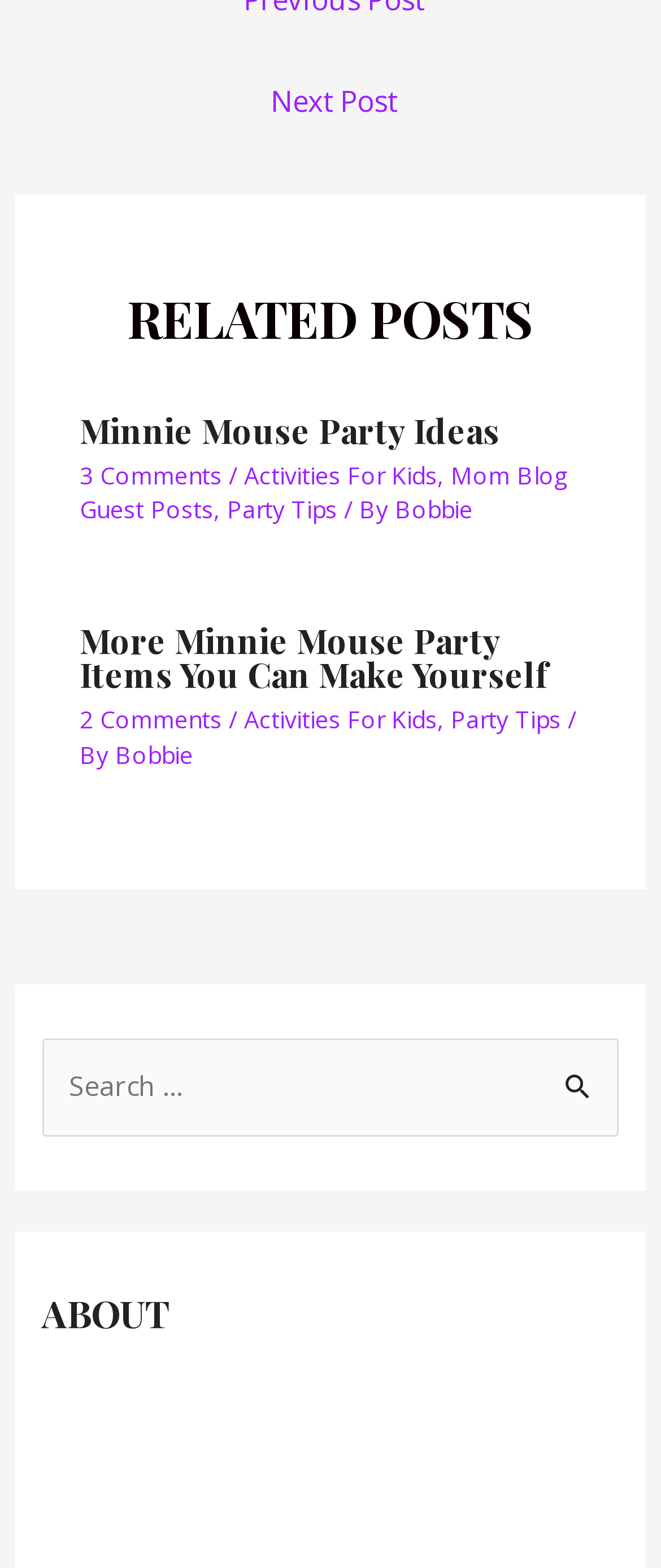Please find the bounding box coordinates in the format (top-left x, top-left y, bottom-right x, bottom-right y) for the given element description. Ensure the coordinates are floating point numbers between 0 and 1. Description: parent_node: Search for: value="Search"

[0.821, 0.663, 0.937, 0.724]